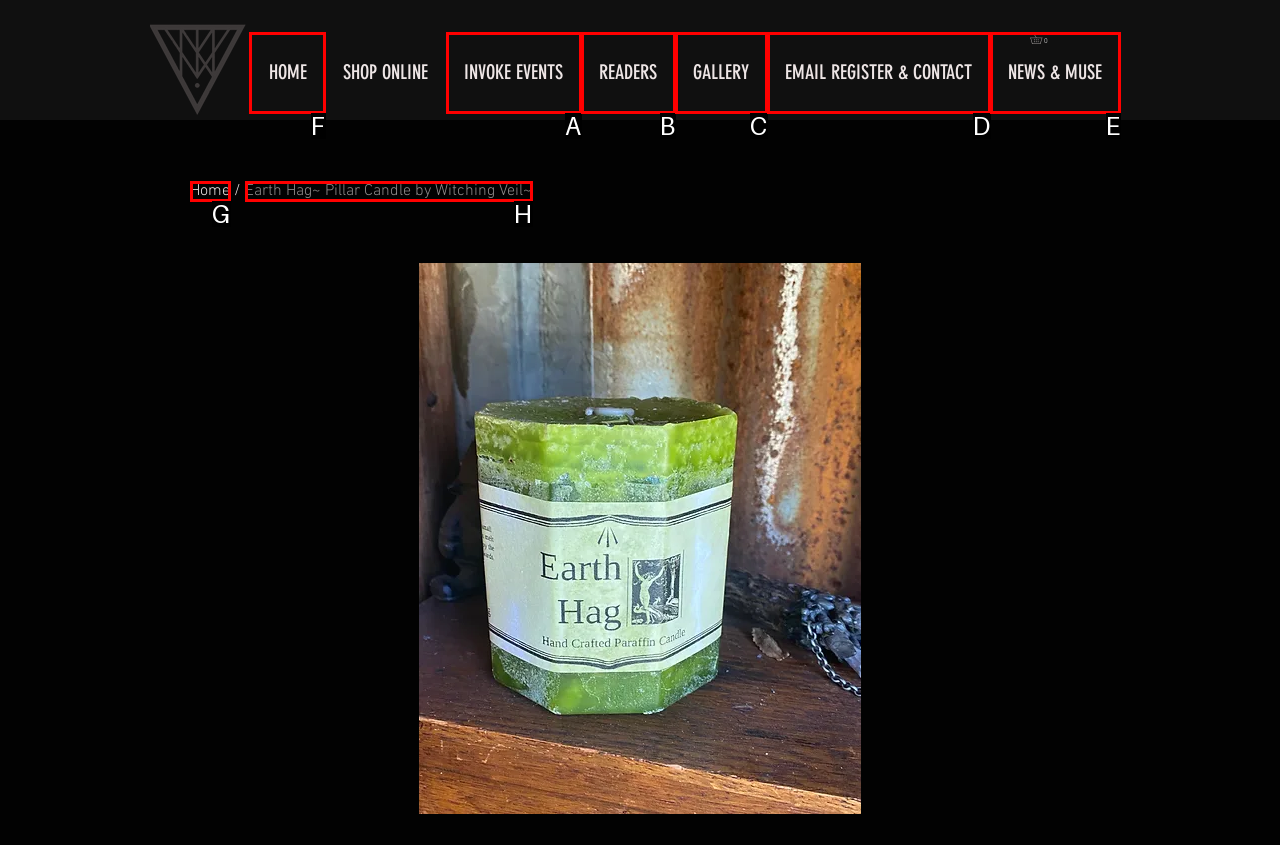Tell me which letter I should select to achieve the following goal: Go to HOME page
Answer with the corresponding letter from the provided options directly.

F